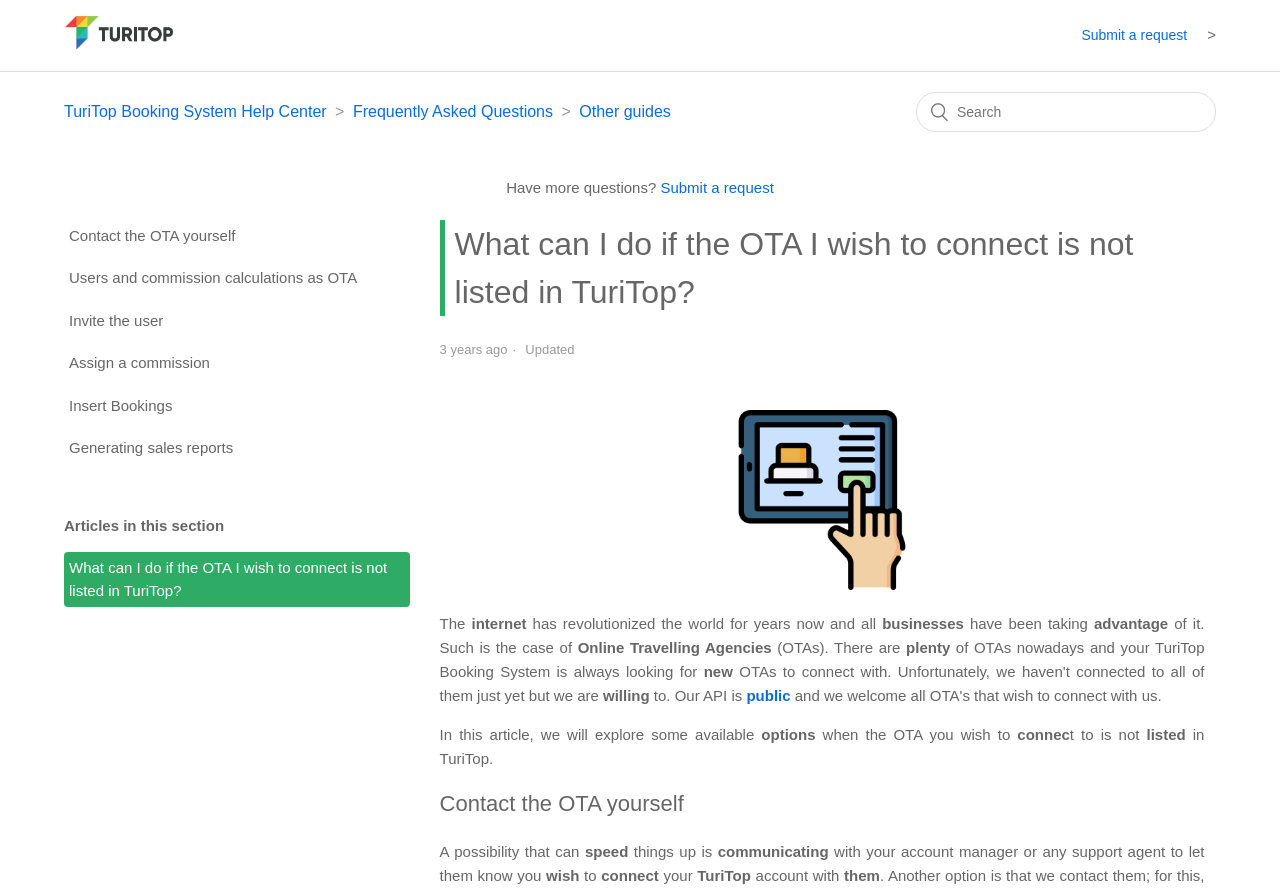From the webpage screenshot, predict the bounding box of the UI element that matches this description: "Privacy Policy".

None